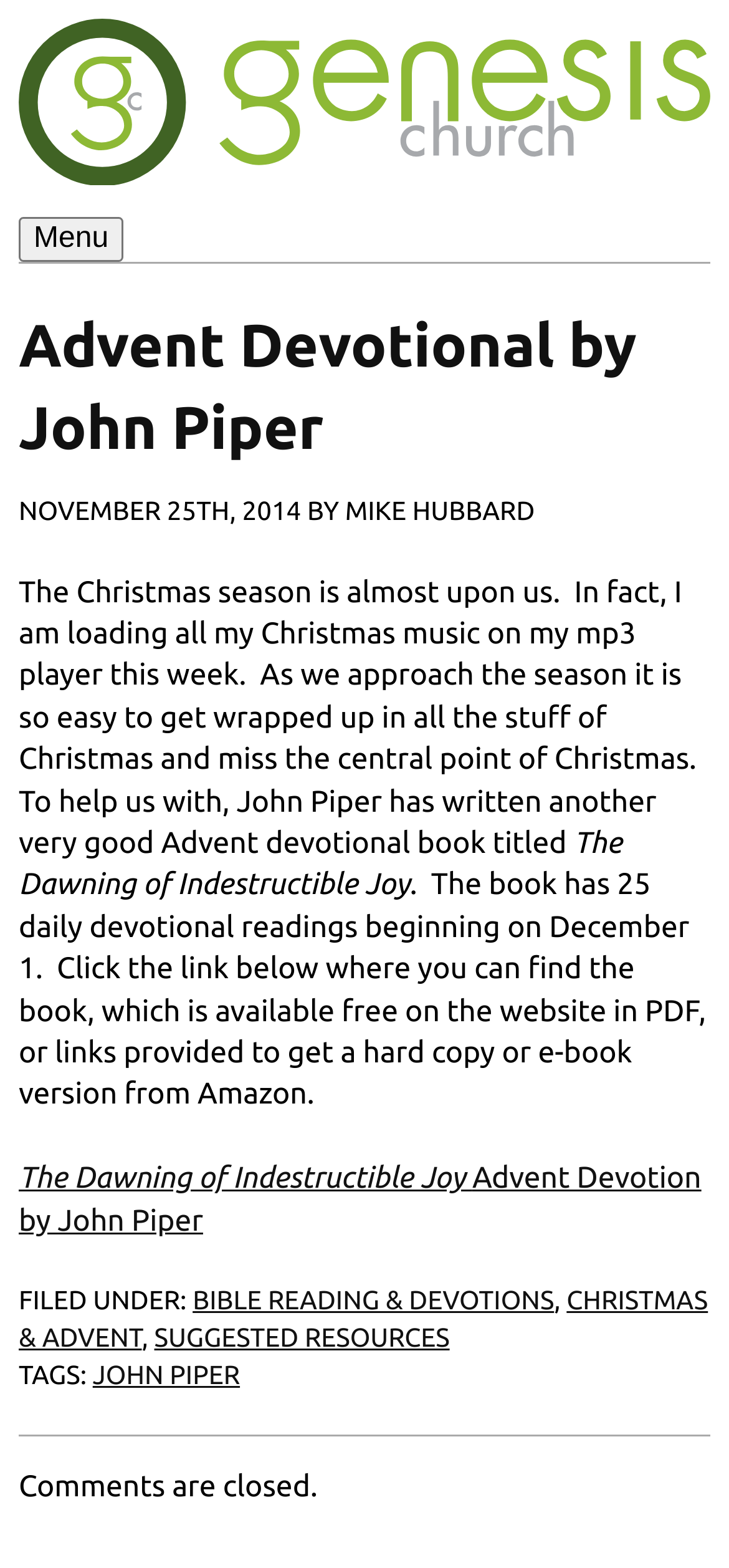Use the details in the image to answer the question thoroughly: 
Who is the author of the Advent devotional book?

The answer can be found in the text 'The Dawning of Indestructible Joy' which is mentioned as the title of the Advent devotional book written by John Piper.